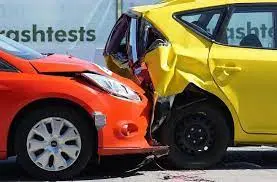Detail every visible element in the image extensively.

The image illustrates a vivid scene of a recent car collision, featuring an orange vehicle and a yellow car. The orange car has sustained damage primarily to its front side, while the yellow car shows significant rear-end damage, with crumpled metal indicative of a forceful impact. This visual highlights the reality of road accidents and underscores the critical importance of car insurance, particularly in the context of ensuring financial protection following such incidents. The setting suggests a focus on safety and awareness, aligning with discussions on the significance of having adequate car insurance to mitigate the repercussions of unexpected accidents.